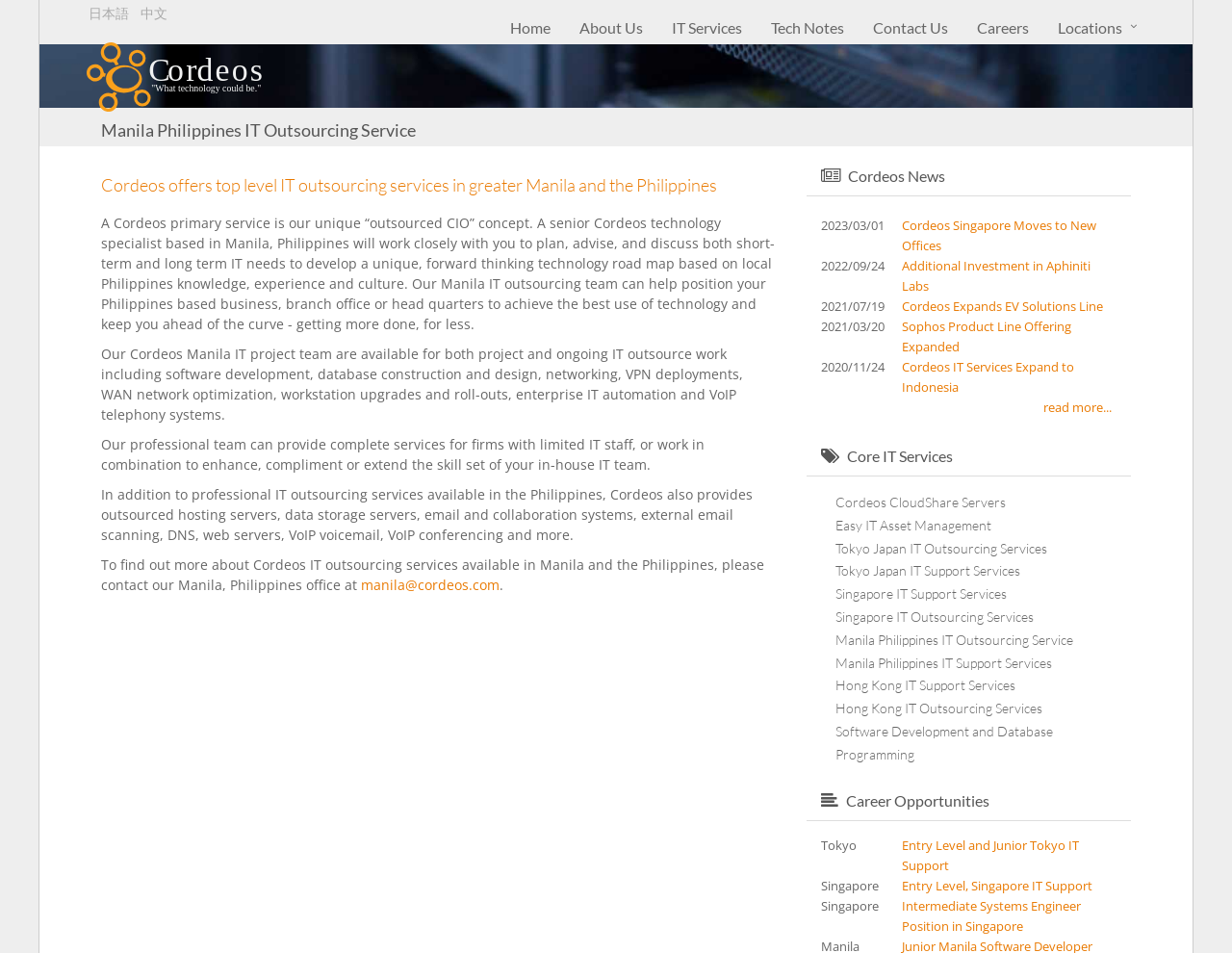Please predict the bounding box coordinates of the element's region where a click is necessary to complete the following instruction: "Contact Cordeos Manila office". The coordinates should be represented by four float numbers between 0 and 1, i.e., [left, top, right, bottom].

[0.293, 0.604, 0.405, 0.623]